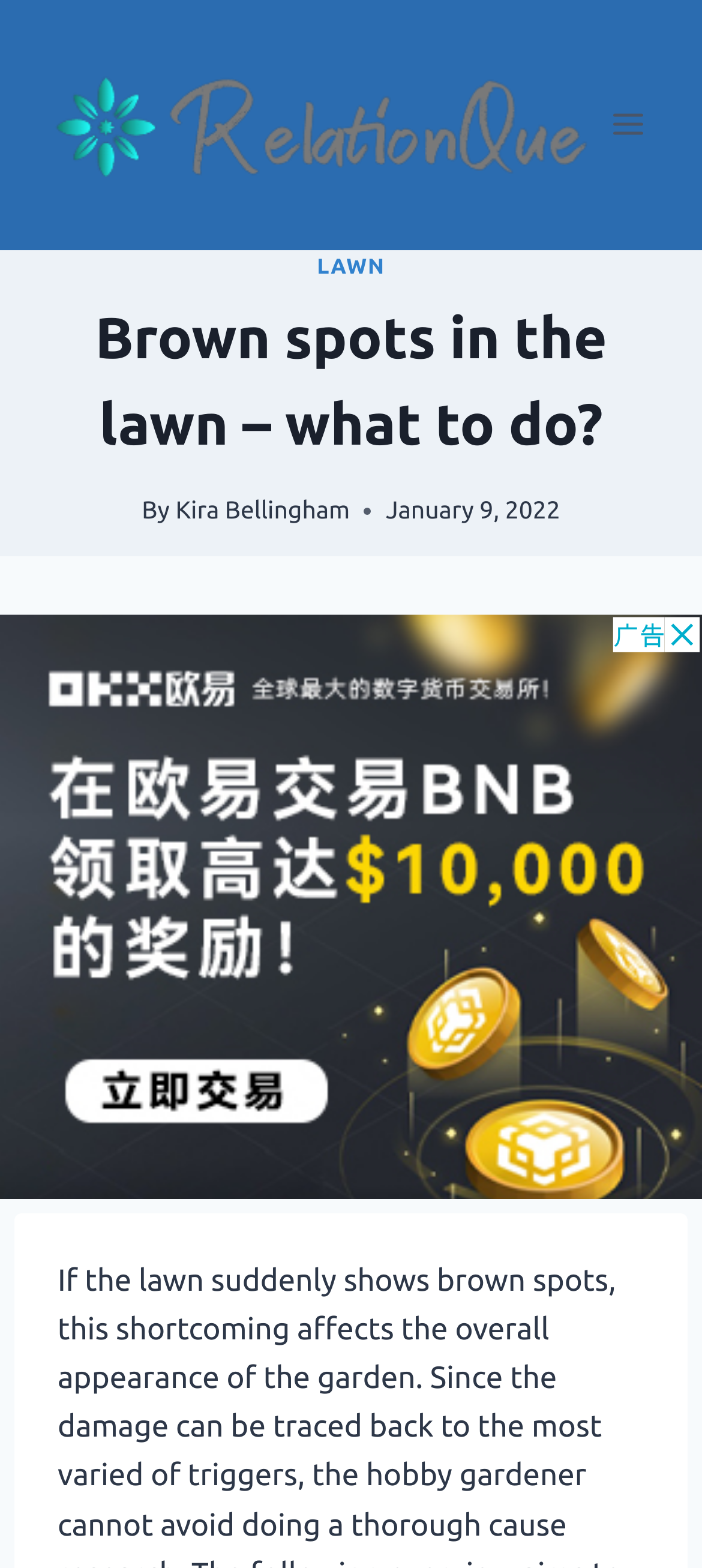When was the article published?
Kindly offer a detailed explanation using the data available in the image.

The publication date of the article can be found by looking at the text next to the time label, which is 'January 9, 2022'.